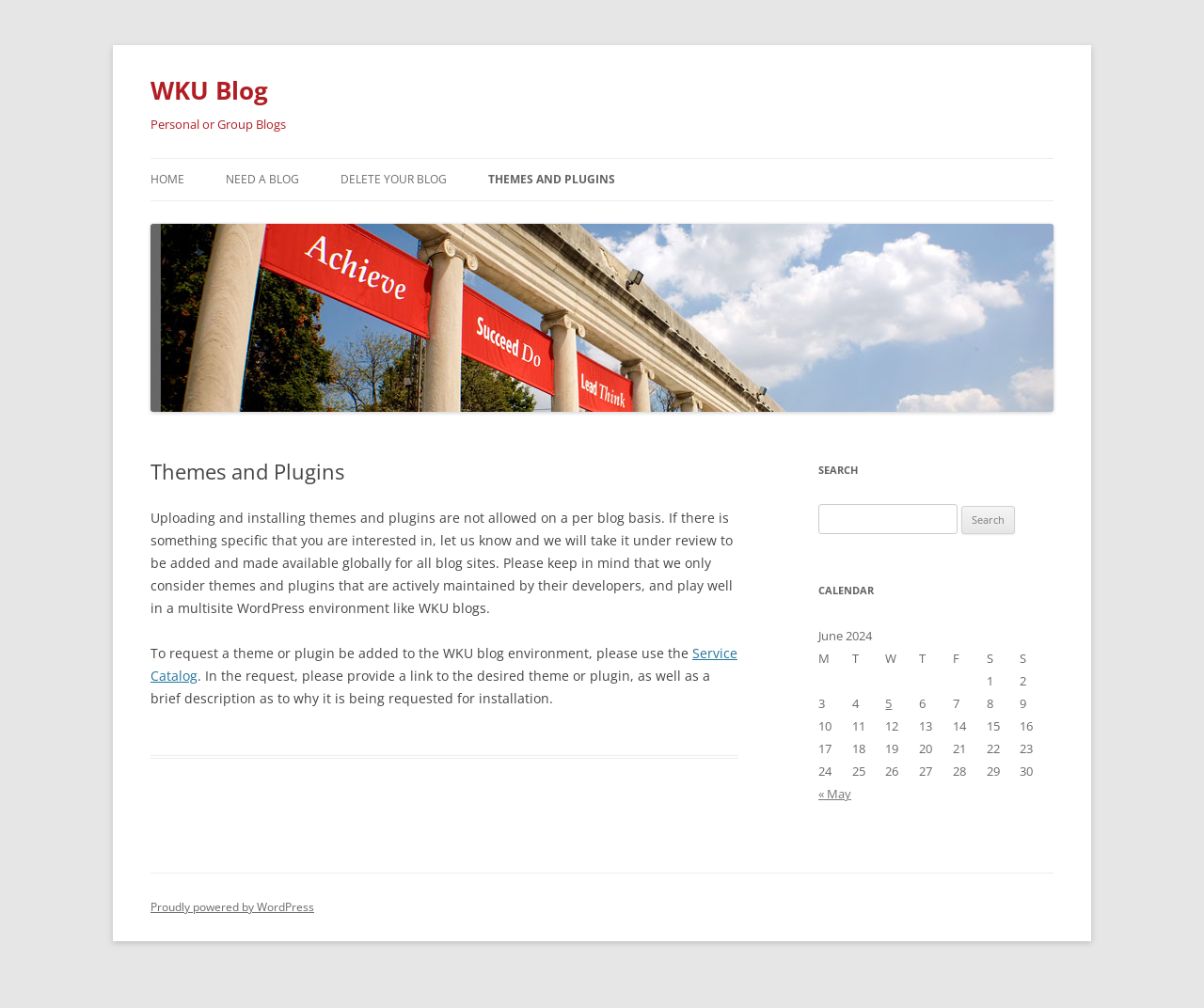Write an elaborate caption that captures the essence of the webpage.

The webpage is about Themes and Plugins on WKU Blog. At the top, there is a heading "WKU Blog" with a link to the blog's homepage. Below it, there is a heading "Personal or Group Blogs". 

On the top-left side, there are navigation links, including "HOME", "NEED A BLOG", "DELETE YOUR BLOG", and "THEMES AND PLUGINS", which is currently selected. 

On the left side, there is a main content area with a heading "Themes and Plugins" and a paragraph explaining that uploading and installing themes and plugins are not allowed on a per blog basis. It also provides instructions on how to request a theme or plugin to be added to the WKU blog environment.

On the right side, there is a complementary section with a search function, a calendar for June 2024, and a navigation link to previous and next months. The calendar displays the days of the month, with some days having links to posts published on those days.

At the bottom, there is a content information section with a link to WordPress, indicating that the blog is powered by WordPress.